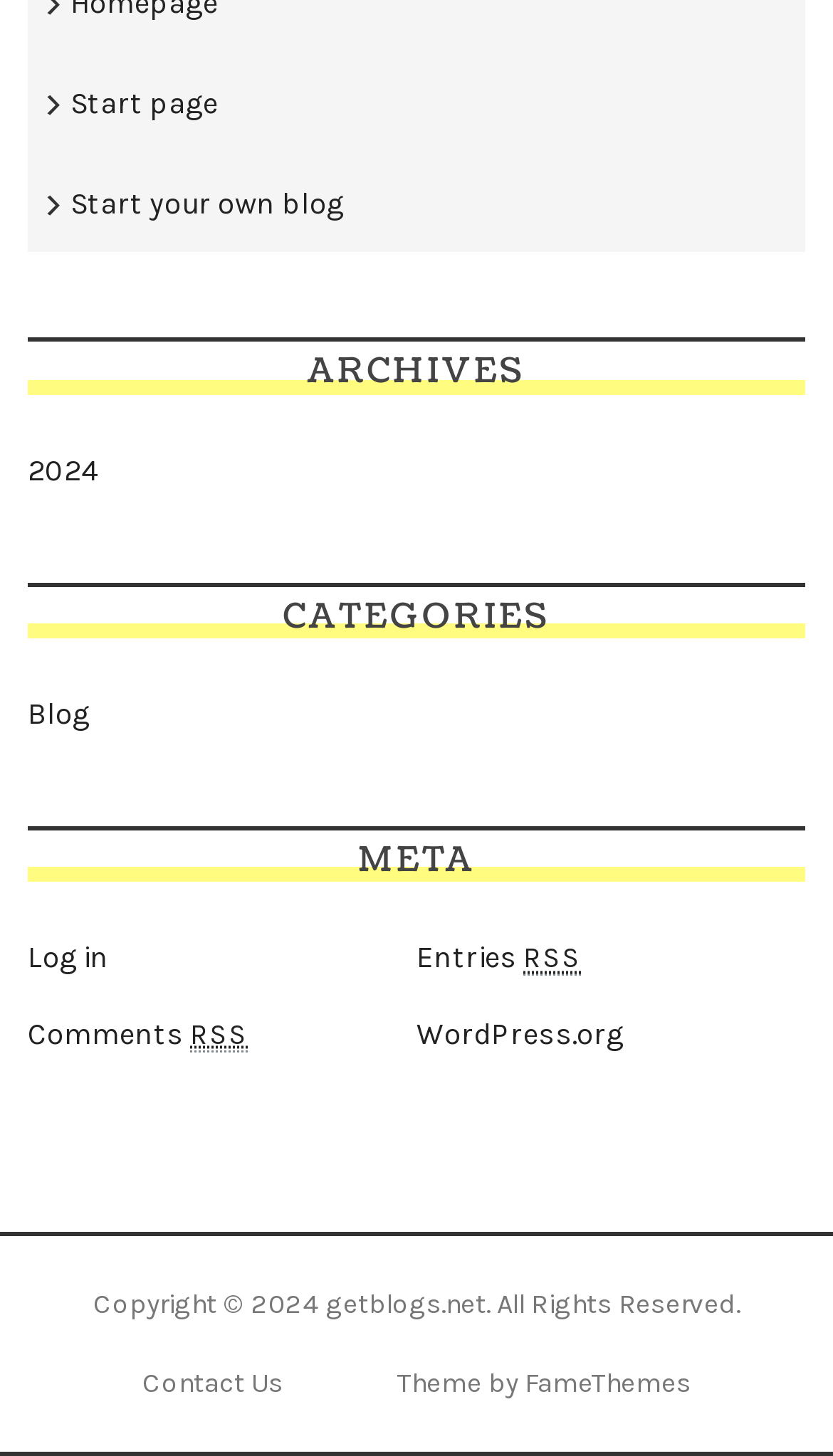Could you find the bounding box coordinates of the clickable area to complete this instruction: "Start your own blog"?

[0.085, 0.128, 0.413, 0.153]